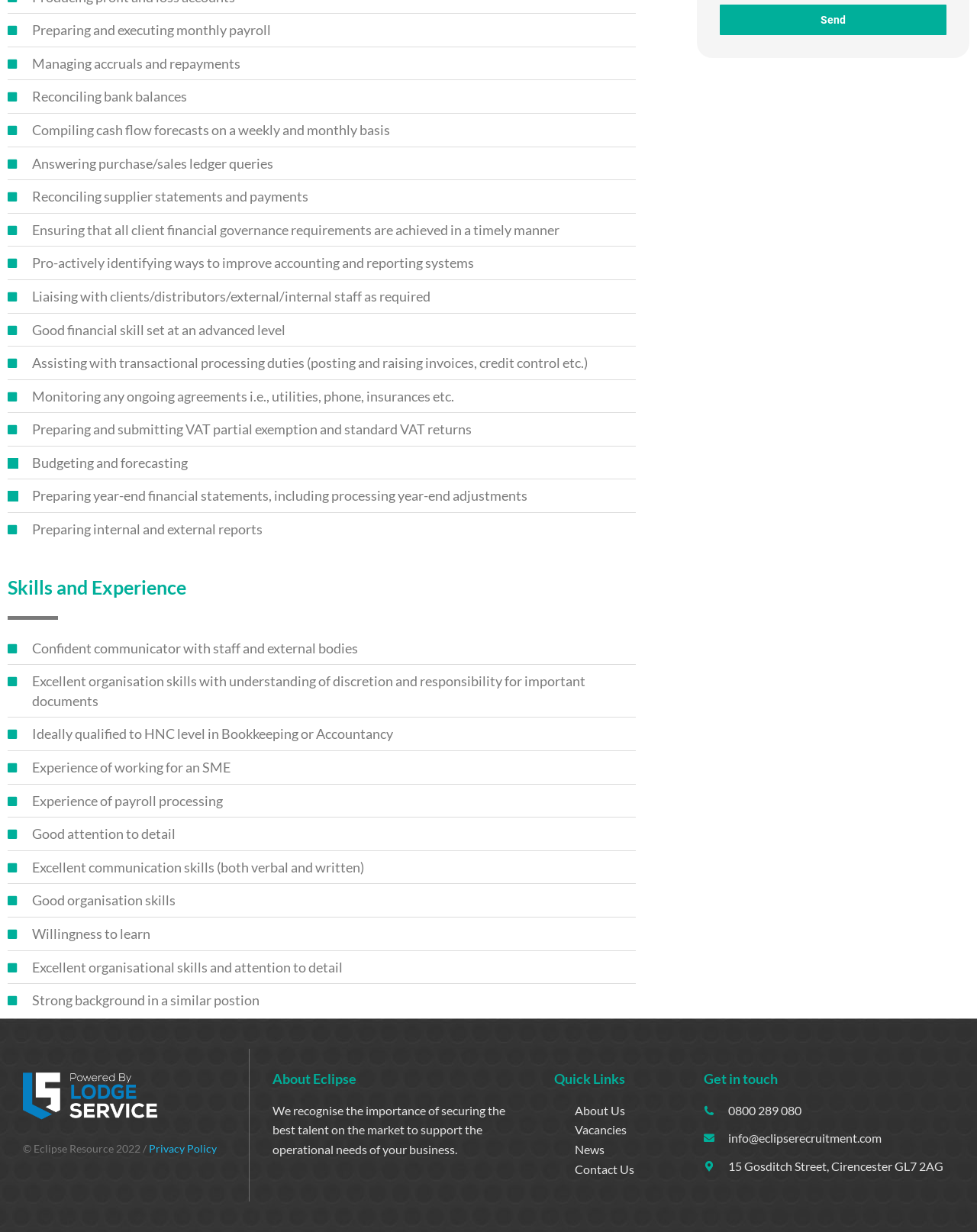From the given element description: "Go to Top", find the bounding box for the UI element. Provide the coordinates as four float numbers between 0 and 1, in the order [left, top, right, bottom].

[0.961, 0.366, 0.992, 0.39]